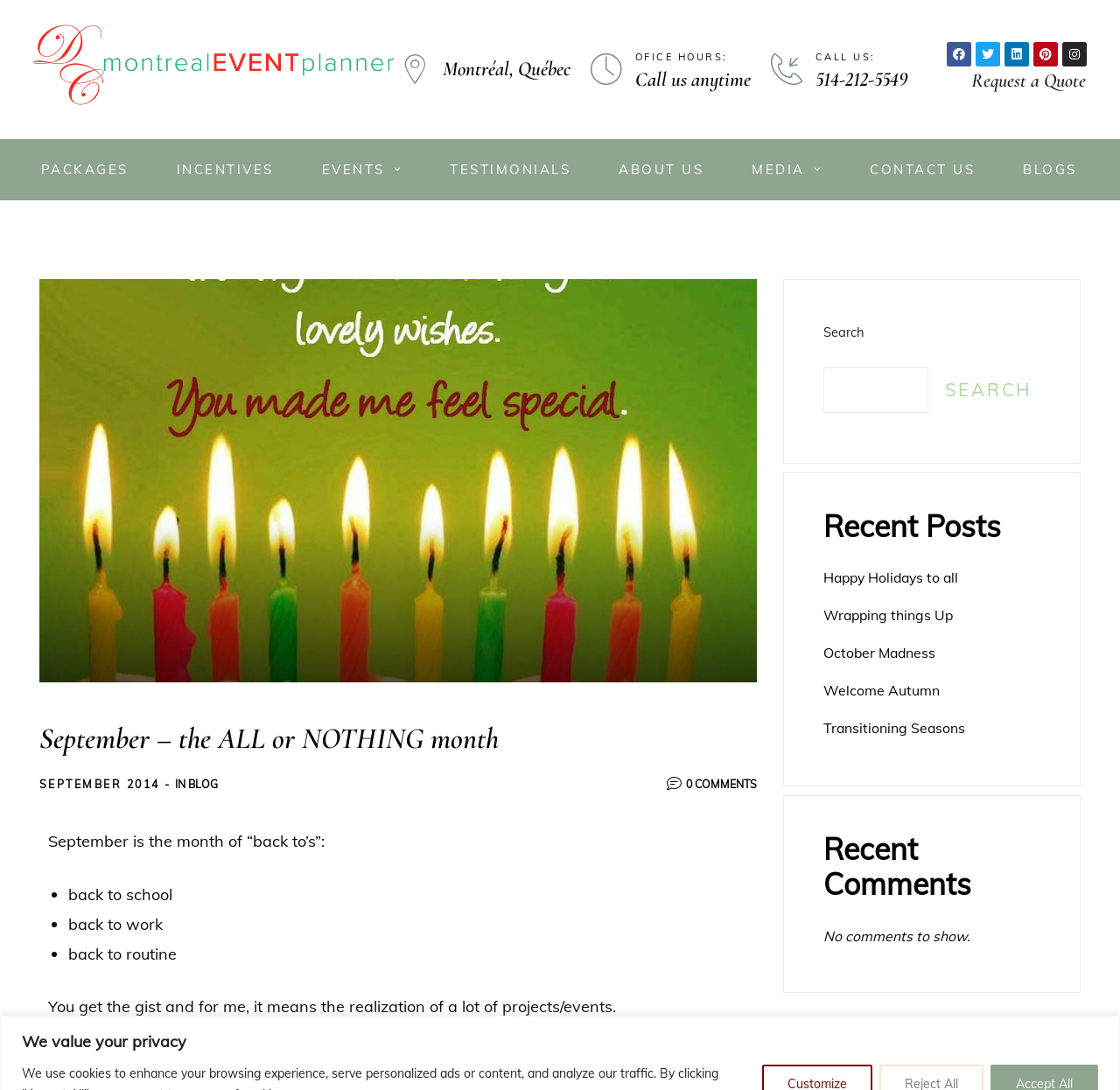What is the phone number to call?
By examining the image, provide a one-word or phrase answer.

514-212-5549